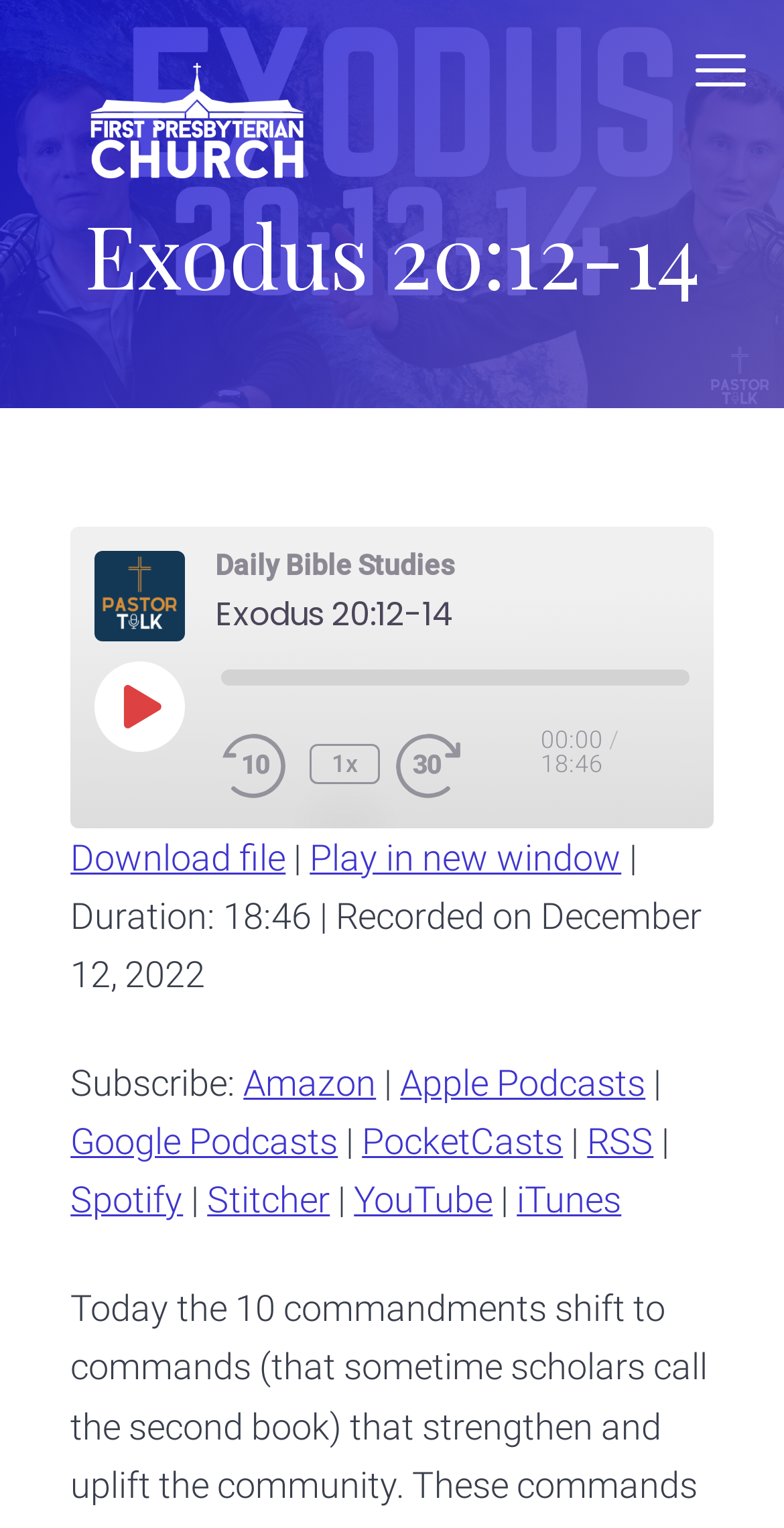Please answer the following question using a single word or phrase: 
What is the date of the recording?

December 12, 2022